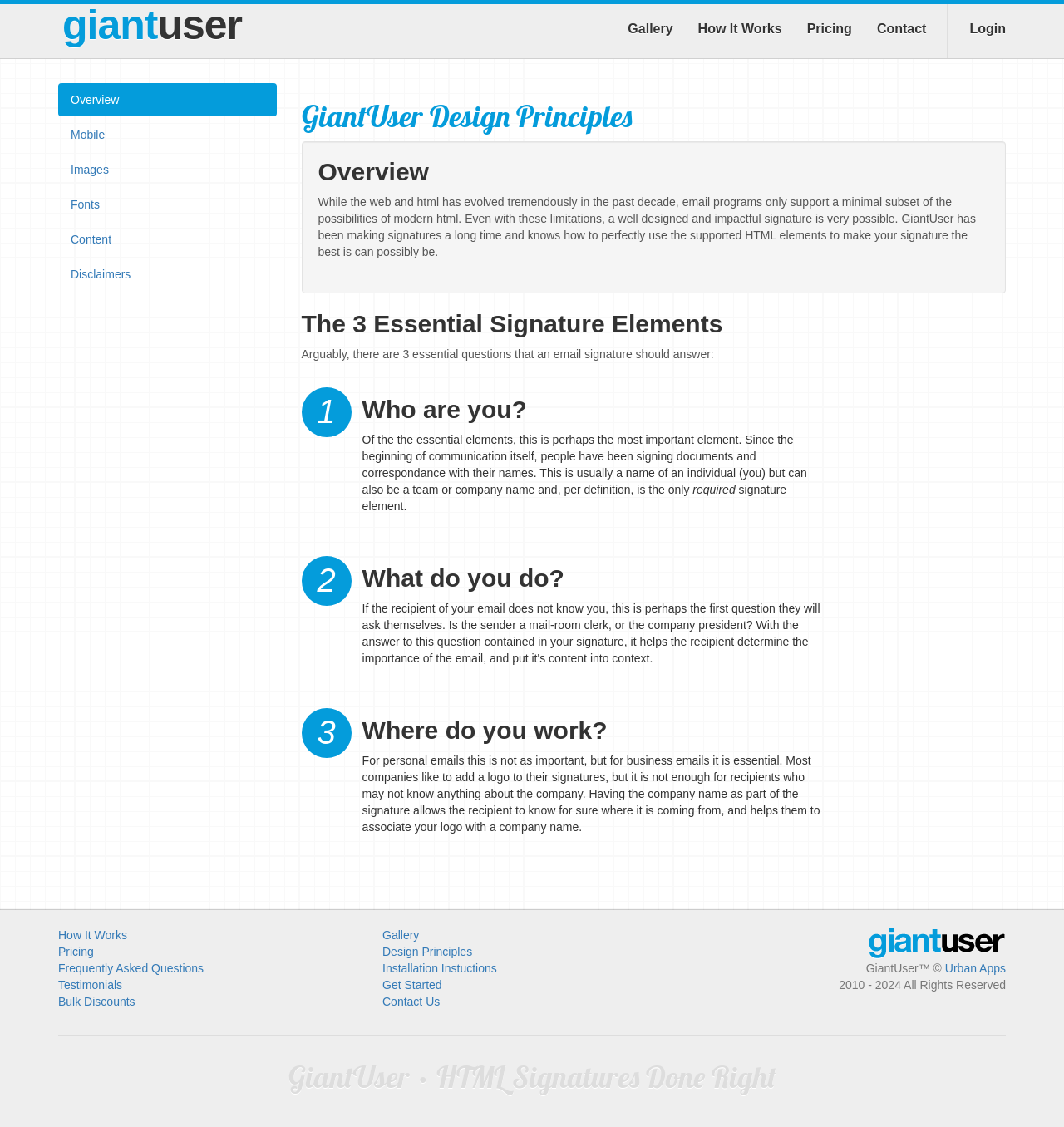Give a concise answer using only one word or phrase for this question:
What are the three essential signature elements?

Who are you?, What do you do?, Where do you work?